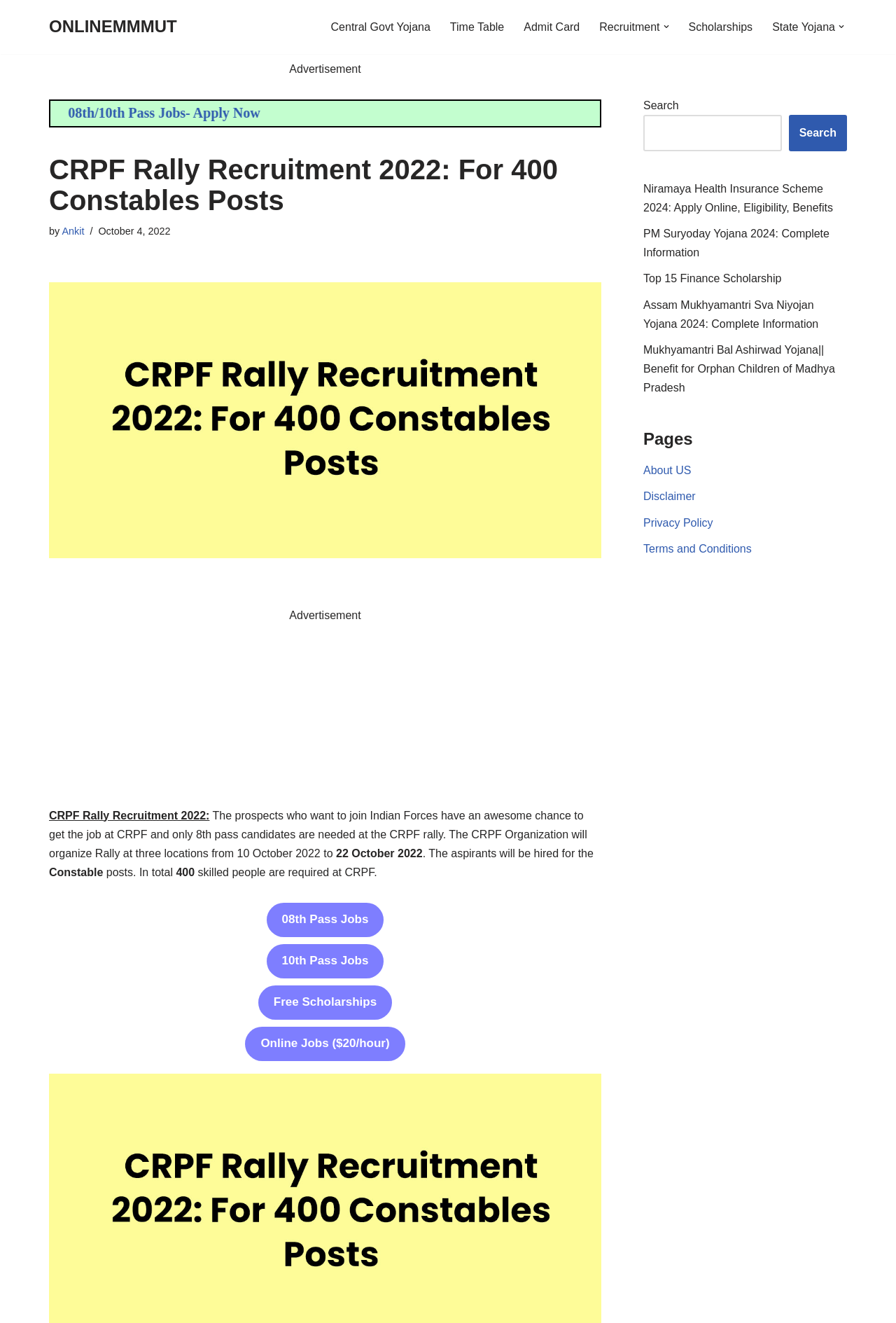Please provide a comprehensive response to the question based on the details in the image: What is the duration of the CRPF rally?

Based on the webpage content, the CRPF rally will be organized from 10 October 2022 to 22 October 2022, as mentioned in the paragraph 'The prospects who want to join Indian Forces have an awesome chance to get the job at CRPF and only 8th pass candidates are needed at the CRPF rally...'.